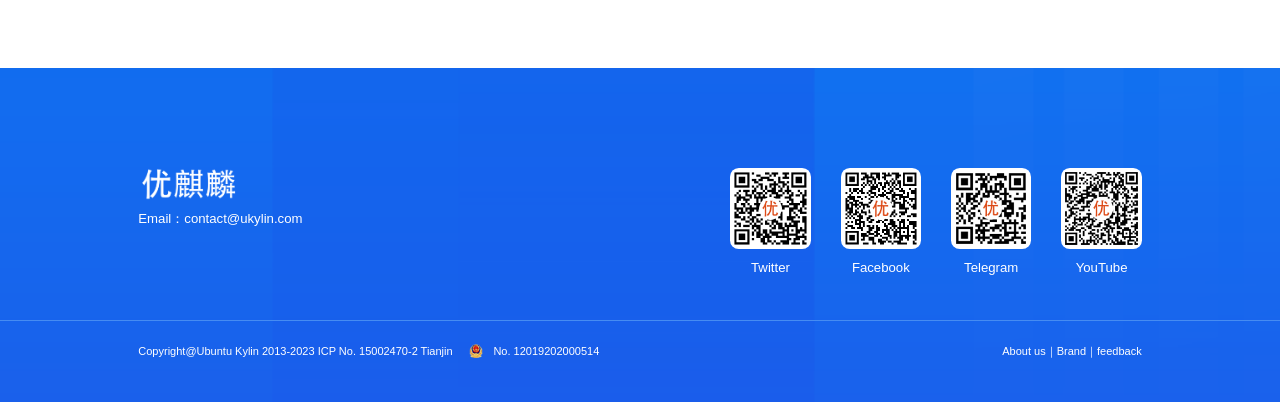Could you specify the bounding box coordinates for the clickable section to complete the following instruction: "Learn about the brand"?

[0.826, 0.859, 0.848, 0.889]